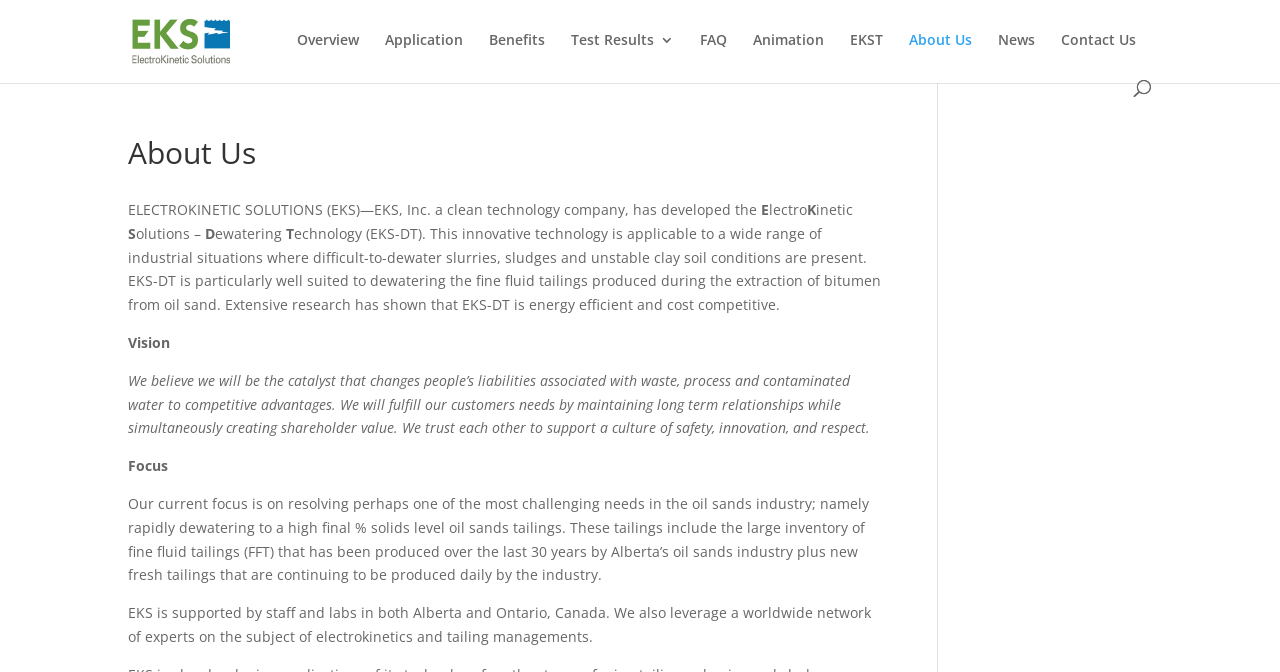Refer to the screenshot and give an in-depth answer to this question: Where is EKS supported by staff and labs?

EKS is supported by staff and labs in both Alberta and Ontario, Canada, as mentioned in the text 'EKS is supported by staff and labs in both Alberta and Ontario, Canada.' on the webpage.